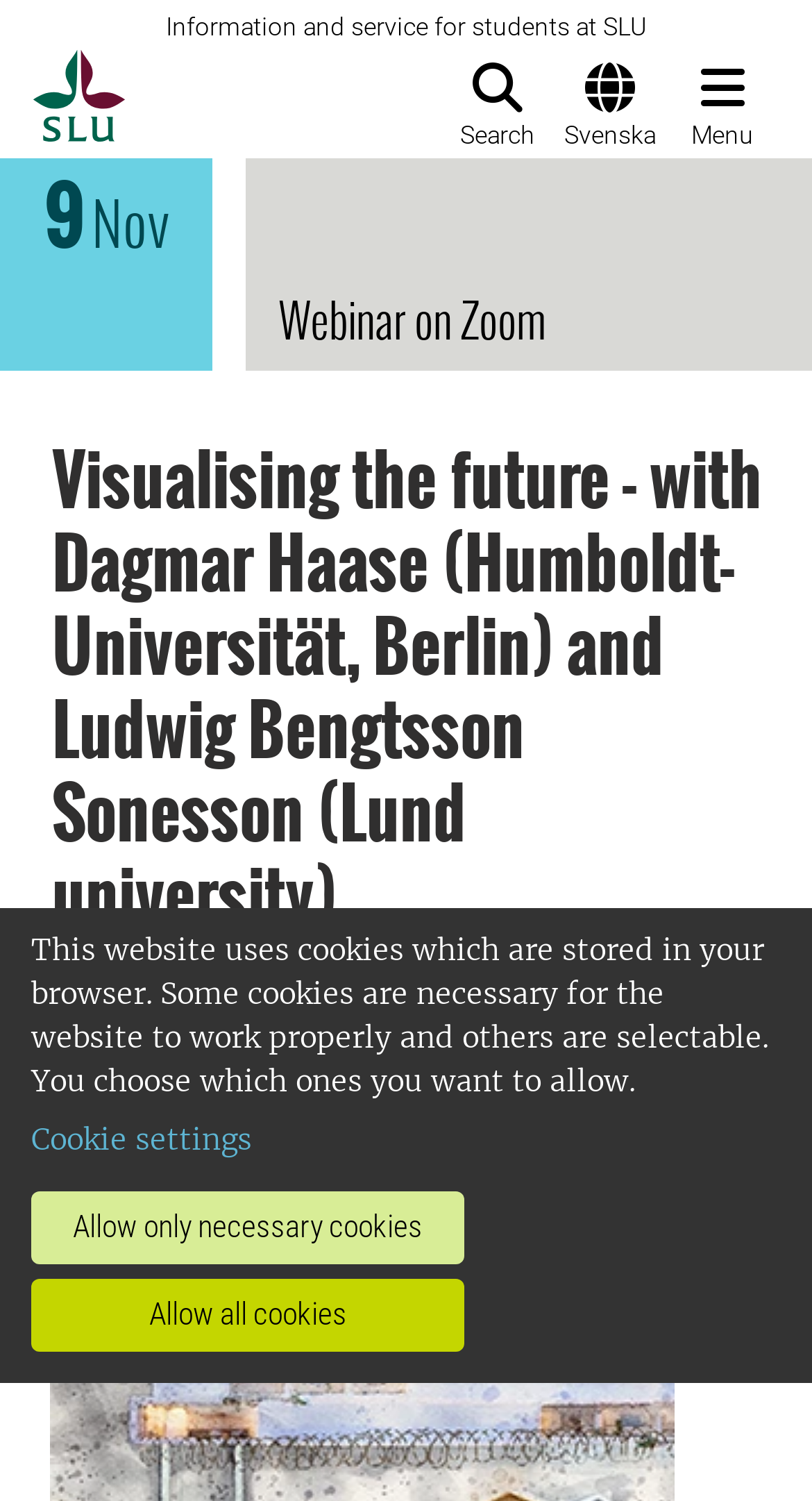Can you find the bounding box coordinates of the area I should click to execute the following instruction: "Contact us"?

[0.062, 0.704, 0.208, 0.767]